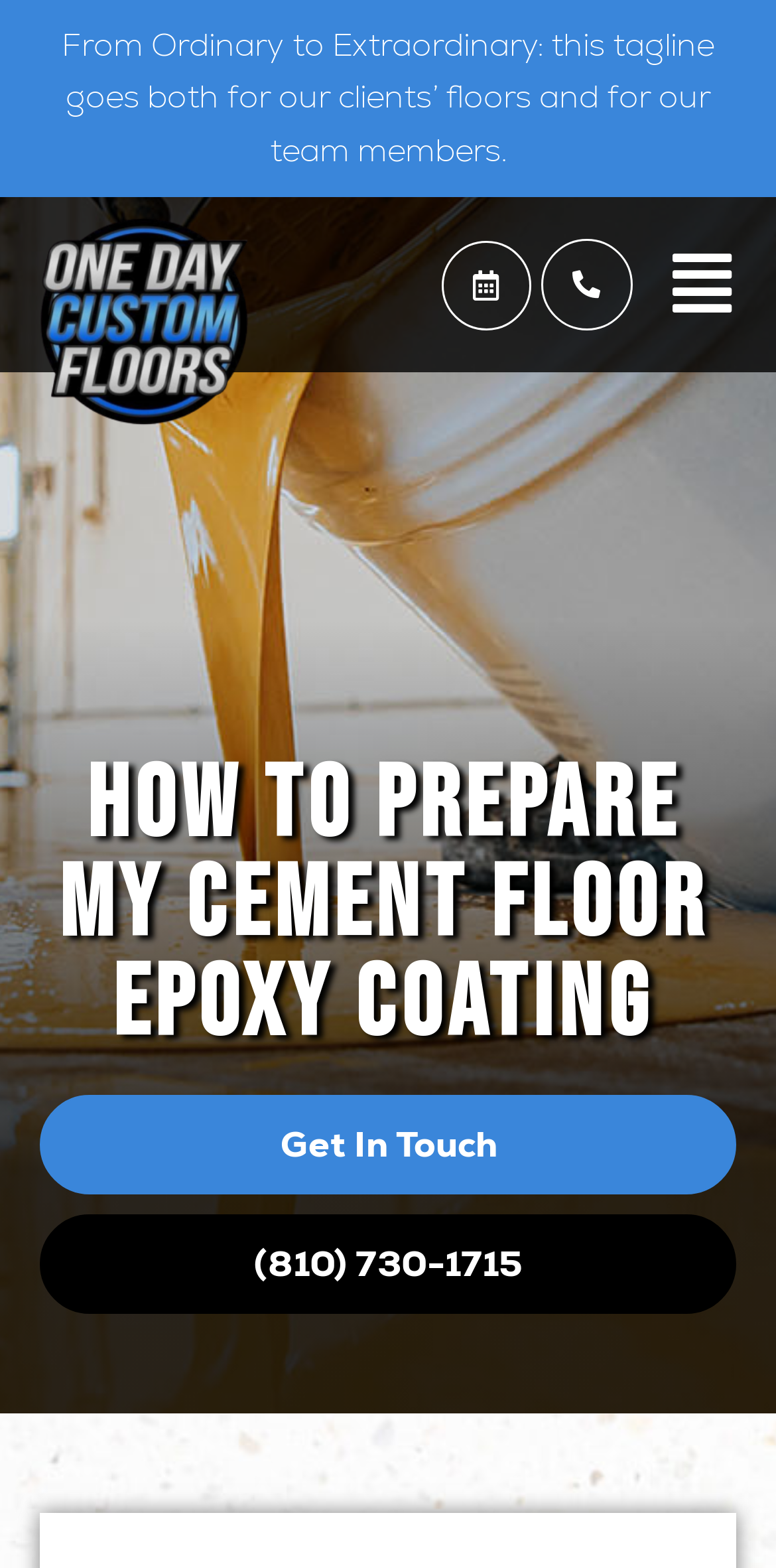What is the logo of the company?
Using the information from the image, answer the question thoroughly.

The logo is located at the top left corner of the webpage, and it is an image with a link. The text 'One Day Custom Floors' is associated with the logo, indicating that it is the company's logo.